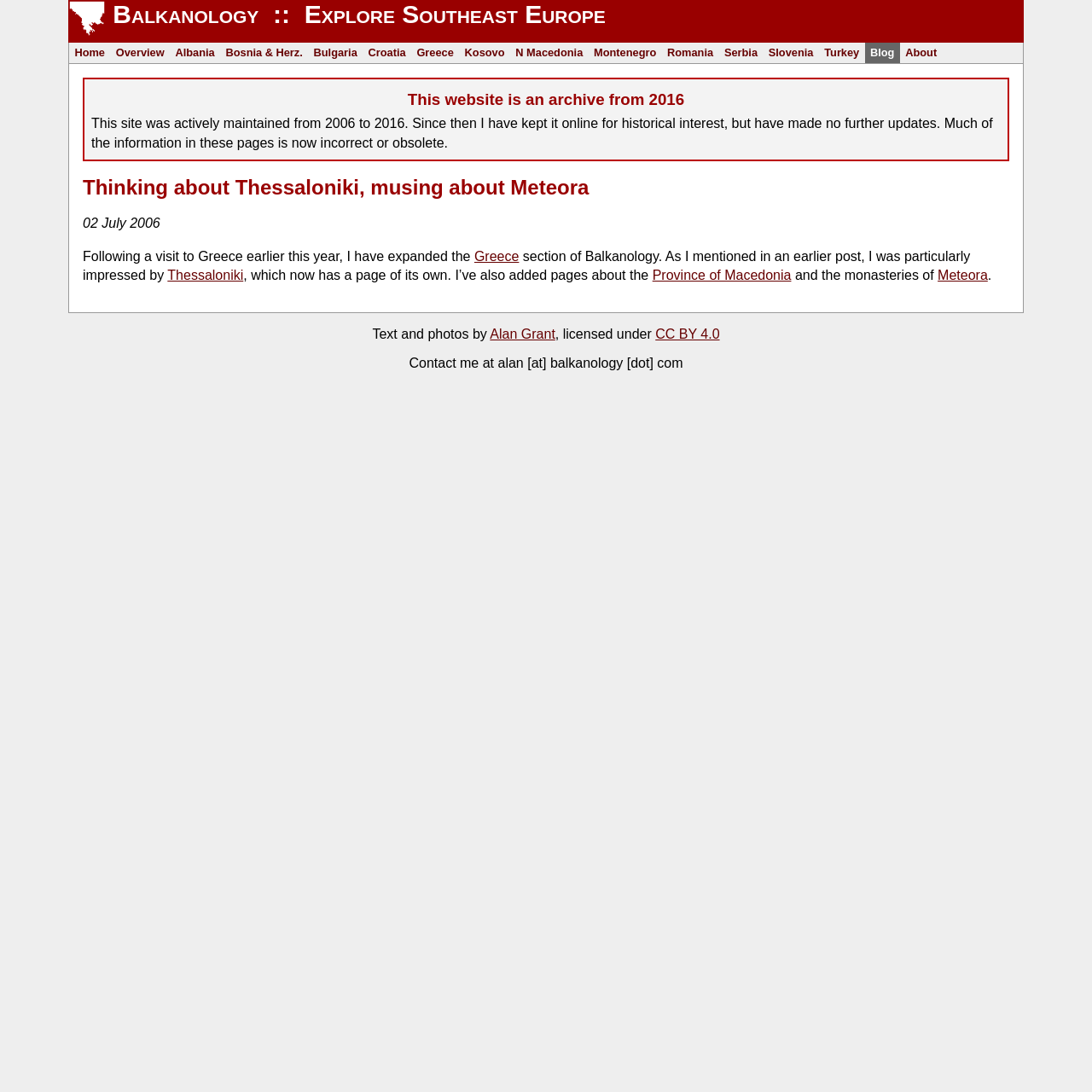Identify the coordinates of the bounding box for the element that must be clicked to accomplish the instruction: "Click the 'Buy now with ShopPay' button".

None